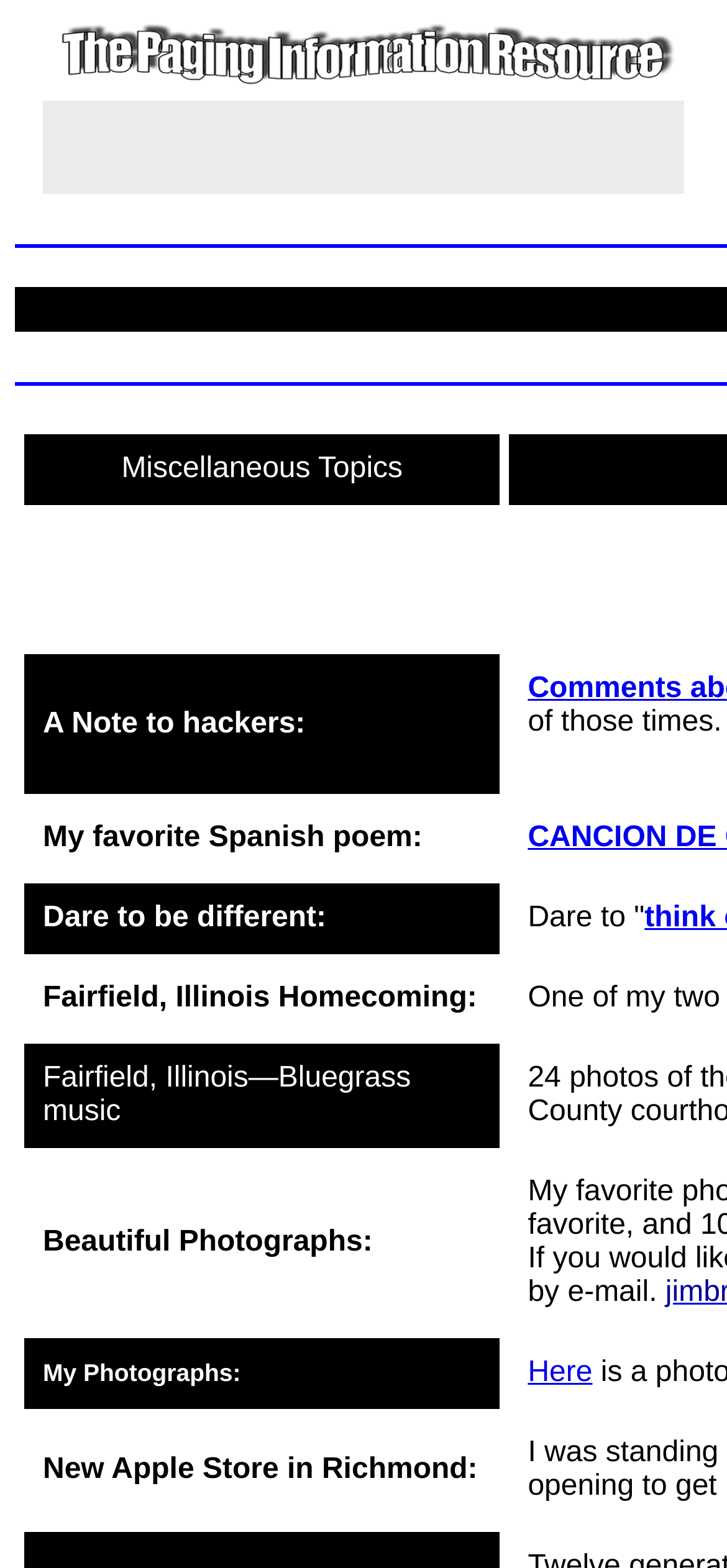Respond to the question below with a single word or phrase:
What is the topic of the first table cell?

Miscellaneous Topics